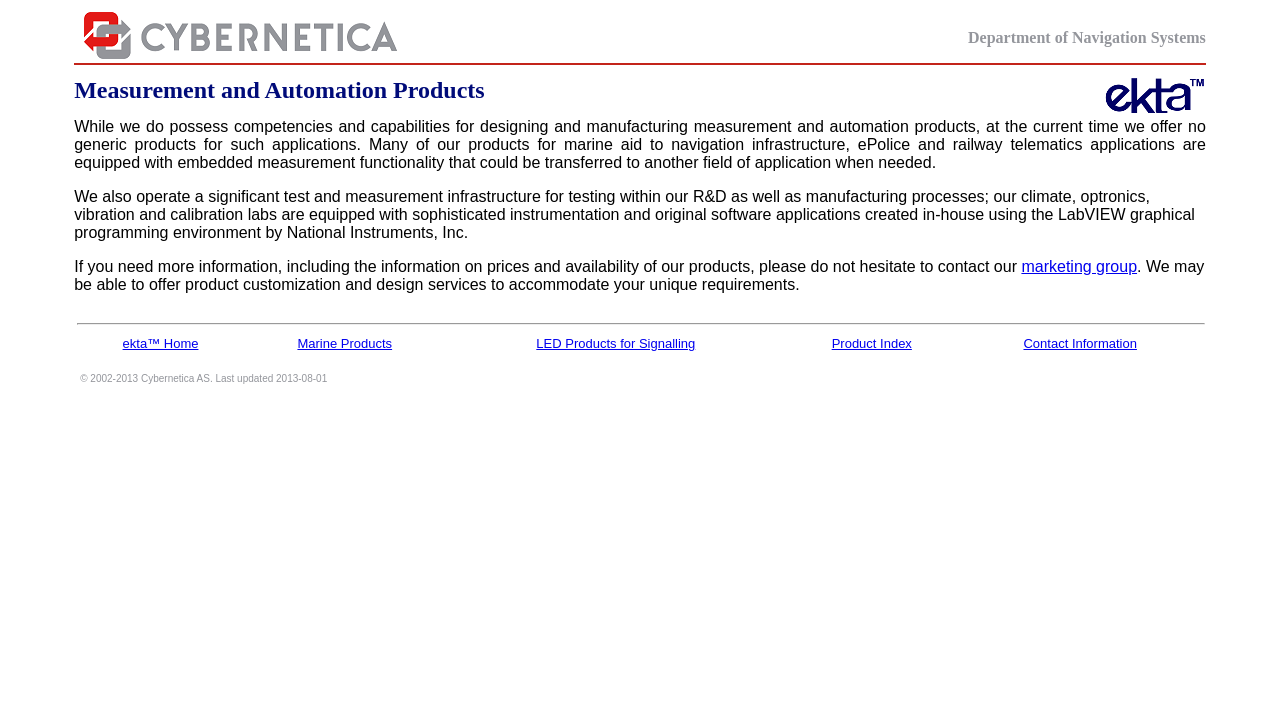Please provide a comprehensive answer to the question based on the screenshot: What is the company name mentioned on the webpage?

The company name 'Cybernetica AS' is mentioned in the top-left corner of the webpage, inside a table cell, along with the department name 'Department of Navigation Systems'.